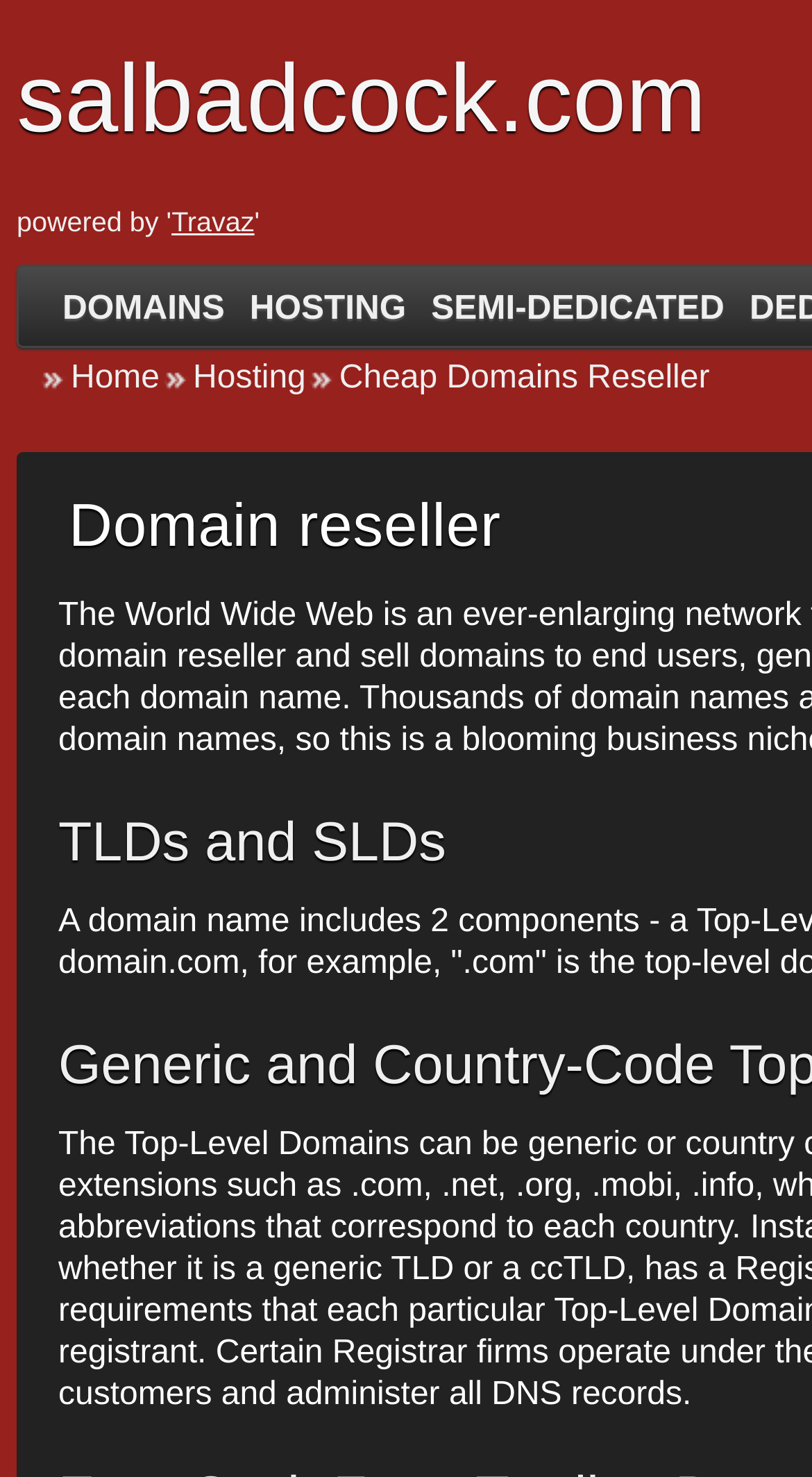Generate a detailed explanation of the webpage's features and information.

The webpage is about becoming a successful domain reseller, with a focus on earning cash from offering domains on behalf of one's personal trademark name. 

At the top, there are four links: "Travaz", "DOMAINS", "HOSTING", and "SEMI-DEDICATED", which are positioned horizontally next to each other, with "Travaz" on the left and "SEMI-DEDICATED" on the right. 

Below these links, there are three more links: "Home" on the left, "Hosting" in the middle, and a static text "Cheap Domains Reseller" on the right, which takes up most of the horizontal space.